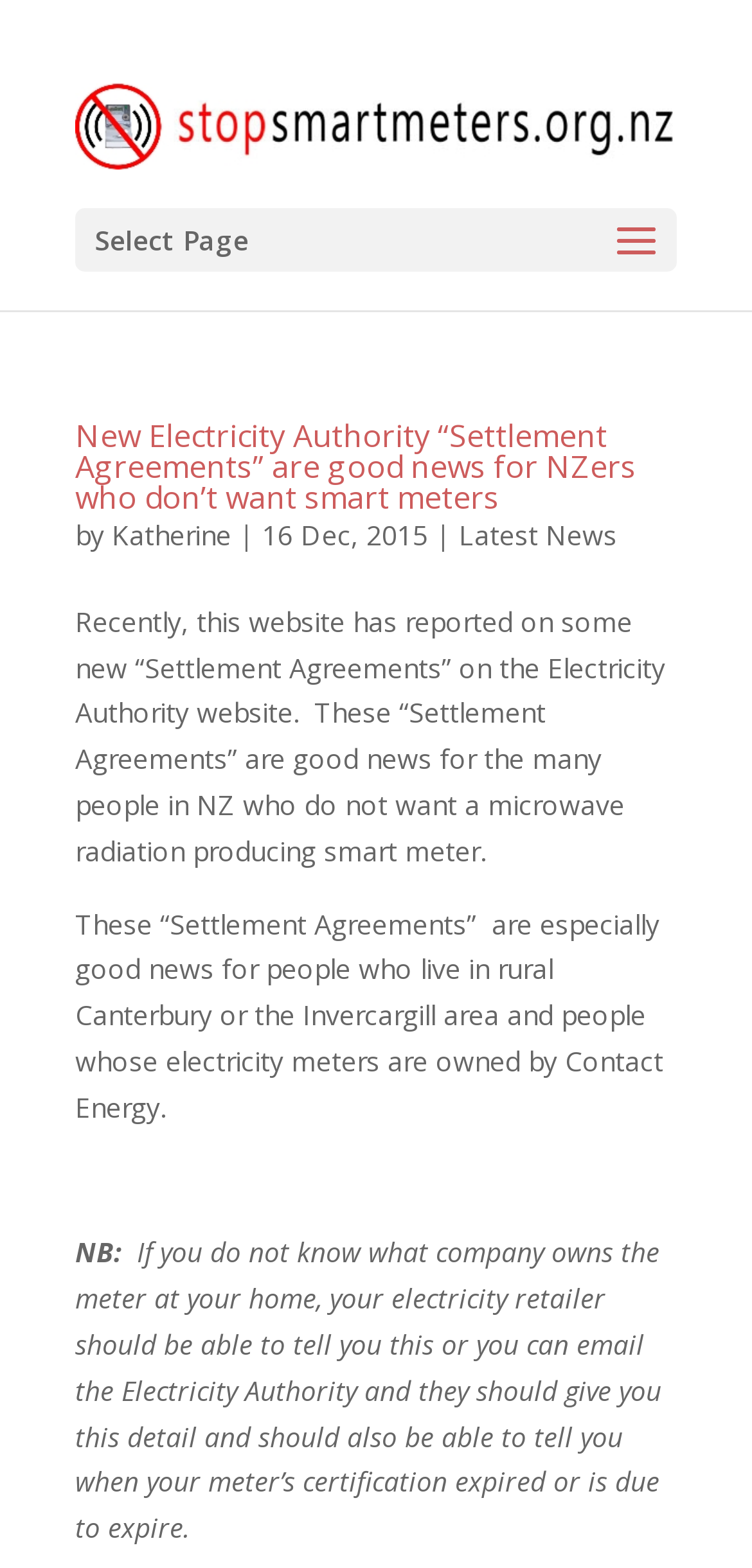What is the date of the latest news?
Give a thorough and detailed response to the question.

I found the date of the latest news by looking at the text '16 Dec, 2015' which is located below the heading of the latest news article.